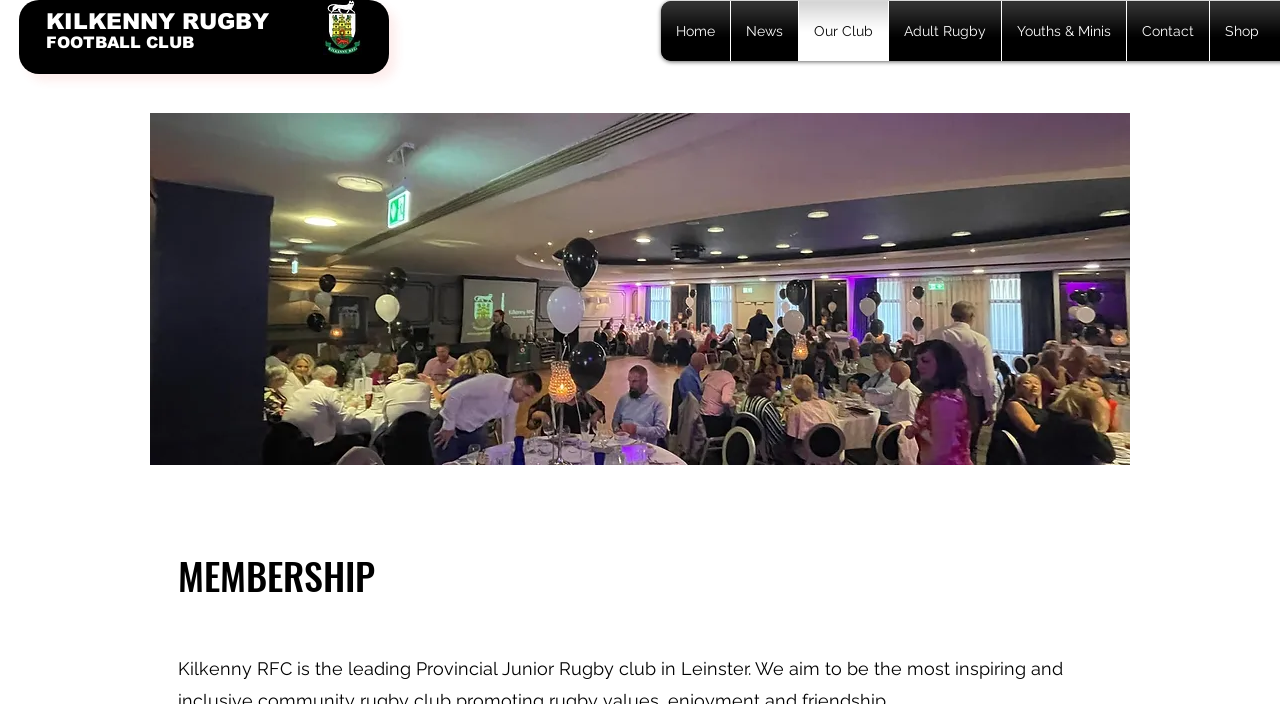Is there a login button on the webpage?
Please give a detailed and elaborate answer to the question based on the image.

I found a button element with the text 'Log In', which indicates that there is a login feature on the webpage.